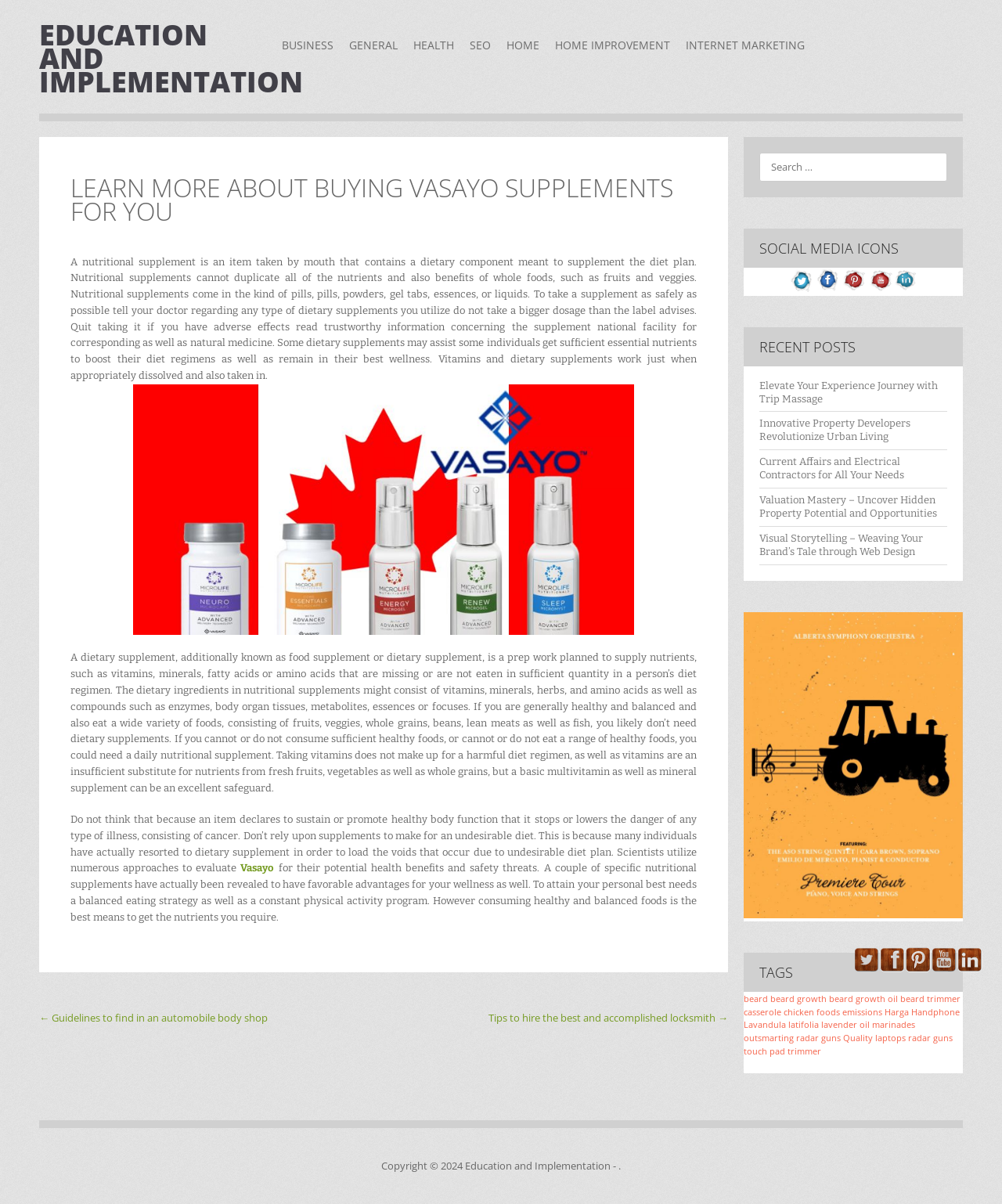Provide the bounding box coordinates for the specified HTML element described in this description: "casserole". The coordinates should be four float numbers ranging from 0 to 1, in the format [left, top, right, bottom].

[0.742, 0.836, 0.78, 0.845]